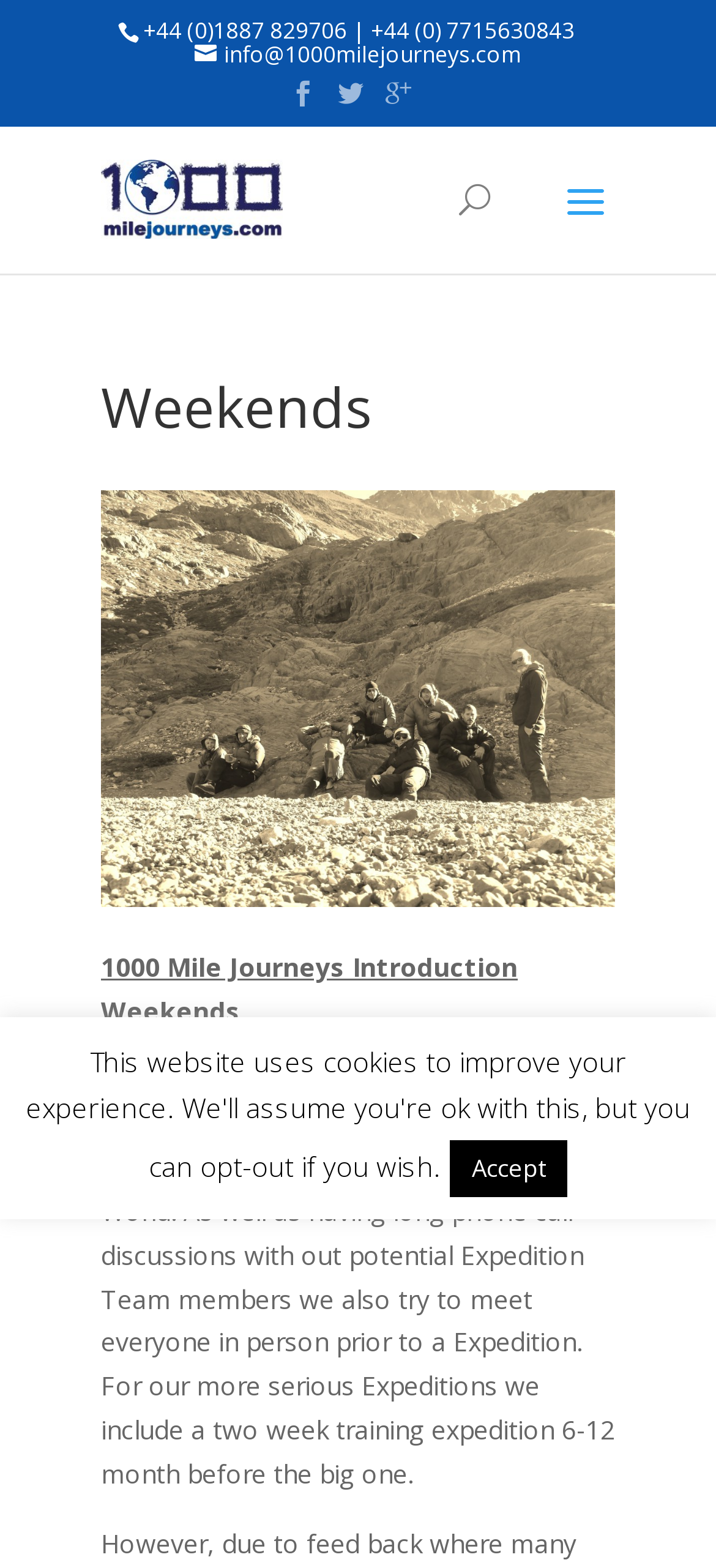Deliver a detailed narrative of the webpage's visual and textual elements.

The webpage is about "Weekends - 1000 Mile Journeys". At the top, there is a contact information section with a phone number and an email address. Below the contact information, there are three social media links aligned horizontally. 

To the left of the social media links, there is a logo image of "1000 Mile Journeys". 

Further down, there is a main heading "Weekends" followed by a link "a" to the right. Below the heading, there is a large image with a link "P1030548" overlaid on top of it. The image takes up most of the width of the page.

Below the image, there is a brief introduction to "1000 Mile Journeys Introduction Weekends" and a paragraph of text describing the expeditions they offer. The text explains that they only run a few unique and challenging expeditions each year and that they try to meet potential team members in person before the expedition.

At the bottom right of the page, there is an "Accept" button.